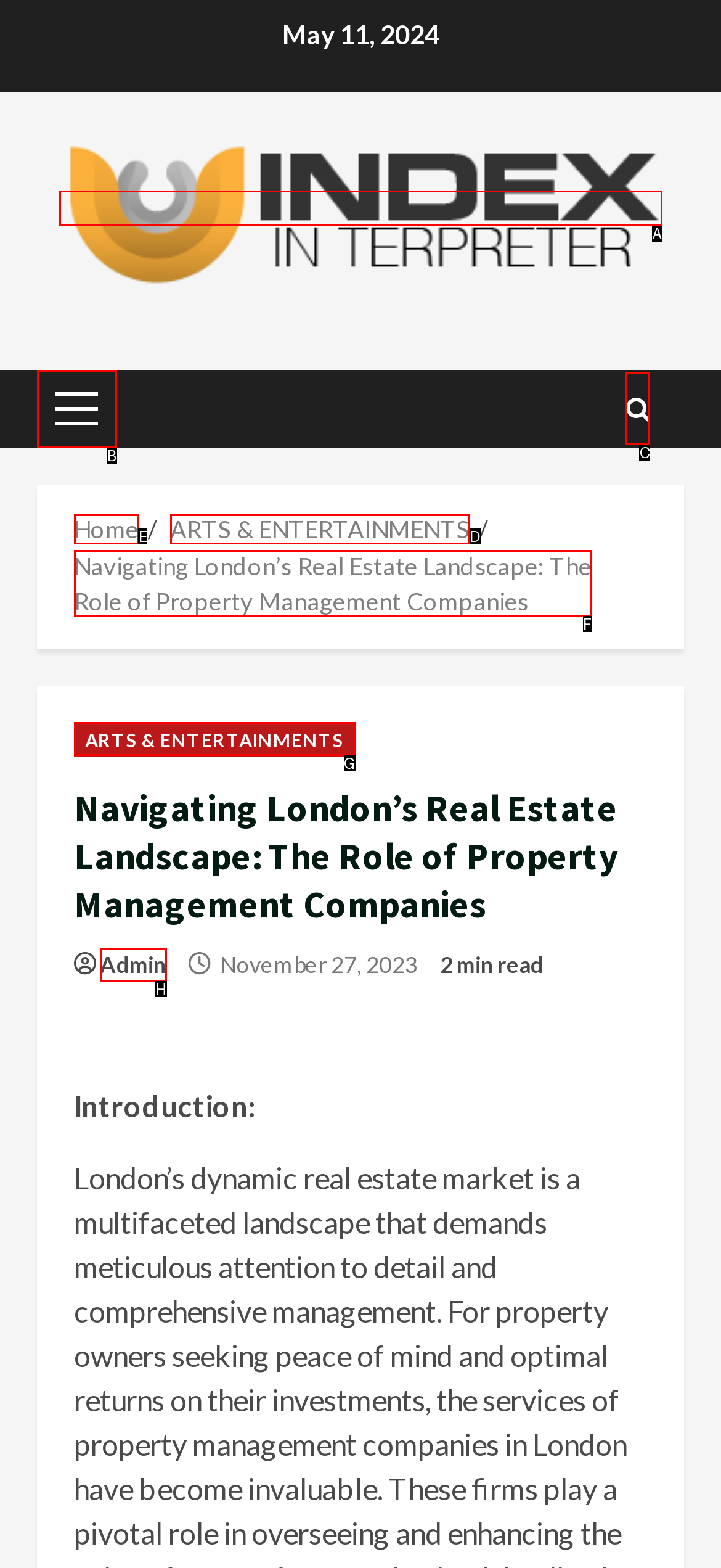From the given options, tell me which letter should be clicked to complete this task: go to home page
Answer with the letter only.

E